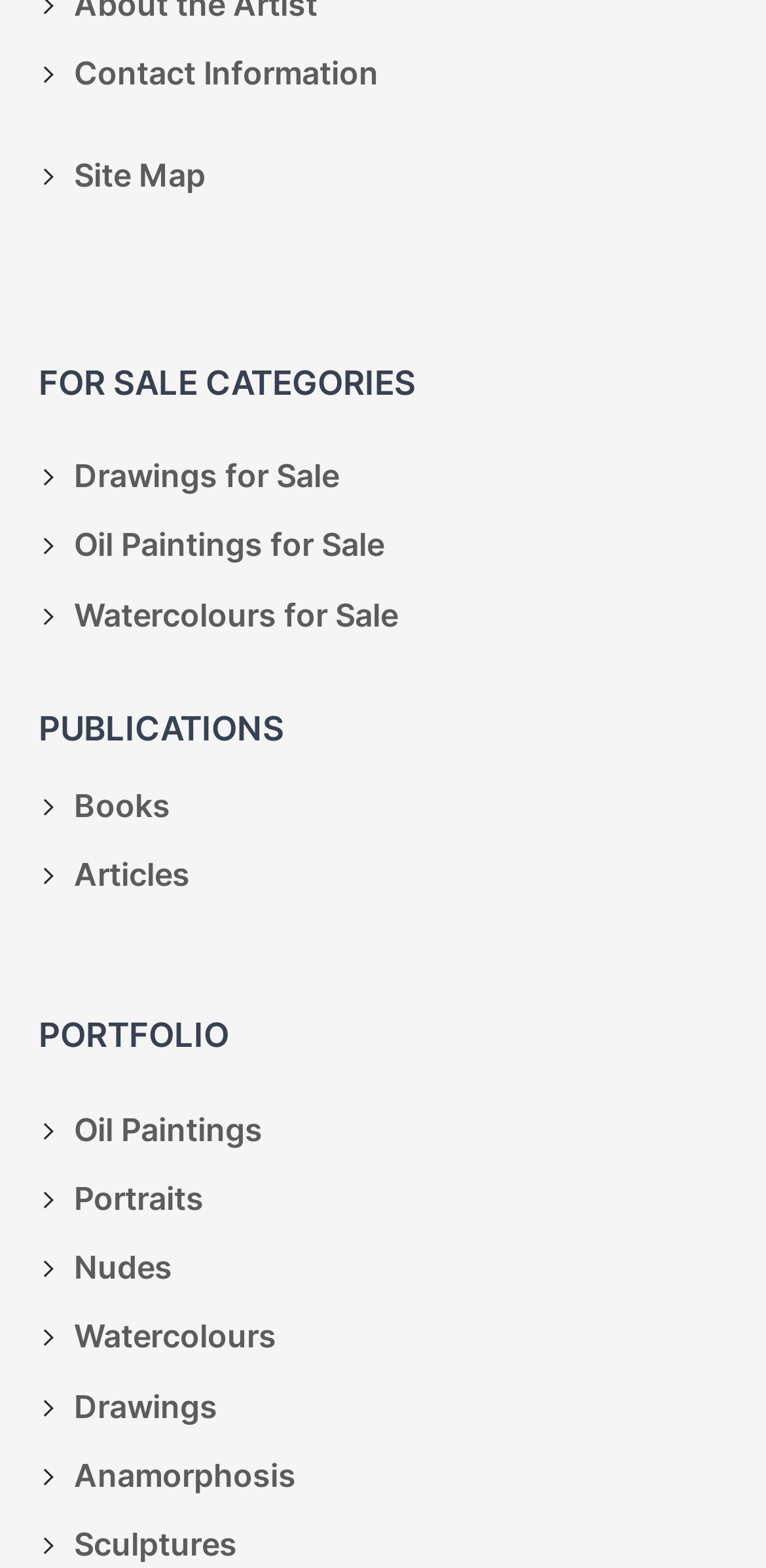Find and provide the bounding box coordinates for the UI element described here: "PageAssist". The coordinates should be given as four float numbers between 0 and 1: [left, top, right, bottom].

None